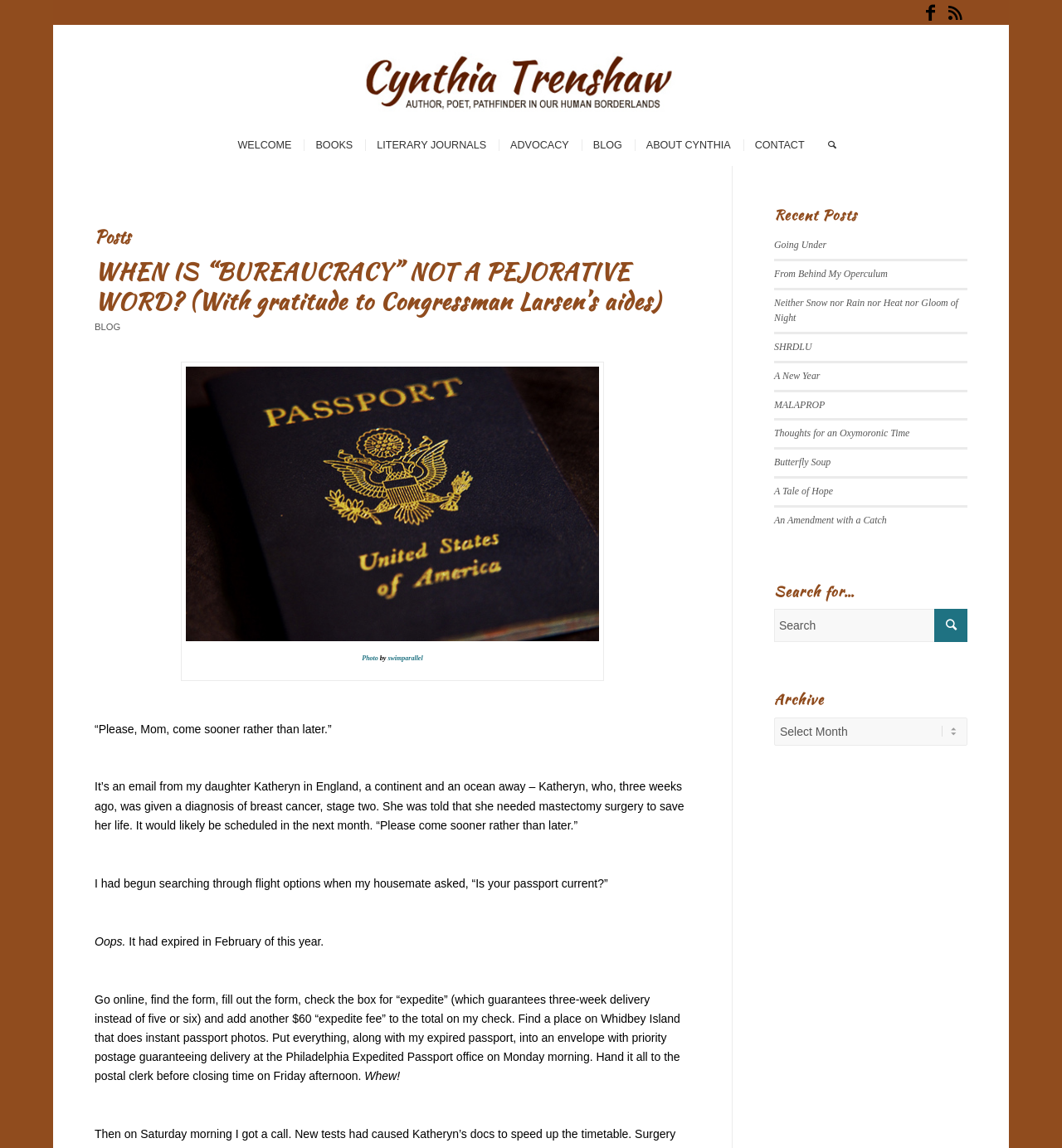Please give the bounding box coordinates of the area that should be clicked to fulfill the following instruction: "Click on the 'WELCOME' link". The coordinates should be in the format of four float numbers from 0 to 1, i.e., [left, top, right, bottom].

[0.213, 0.108, 0.286, 0.145]